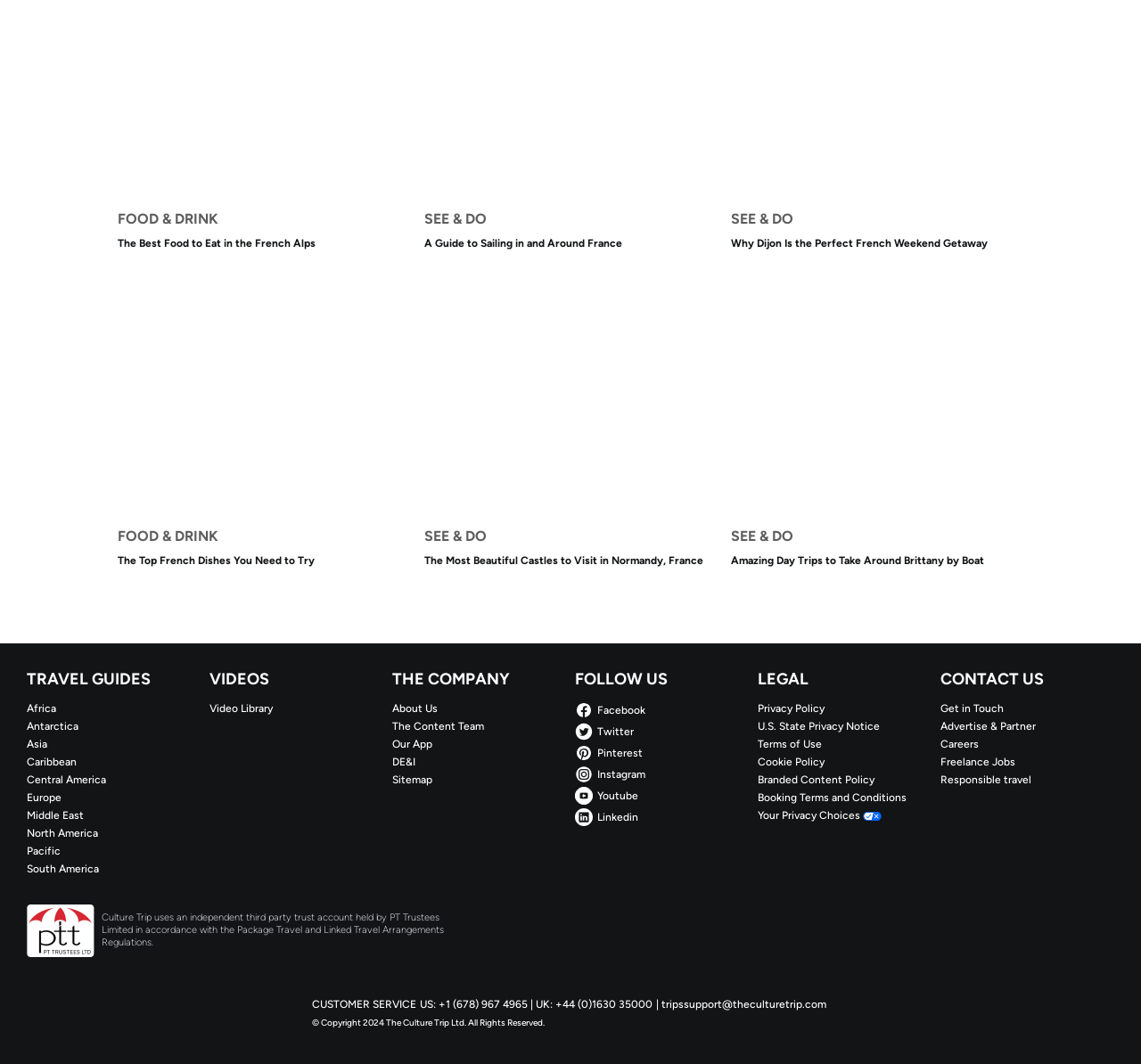Find the bounding box of the UI element described as follows: "Branded Content Policy".

[0.664, 0.726, 0.816, 0.739]